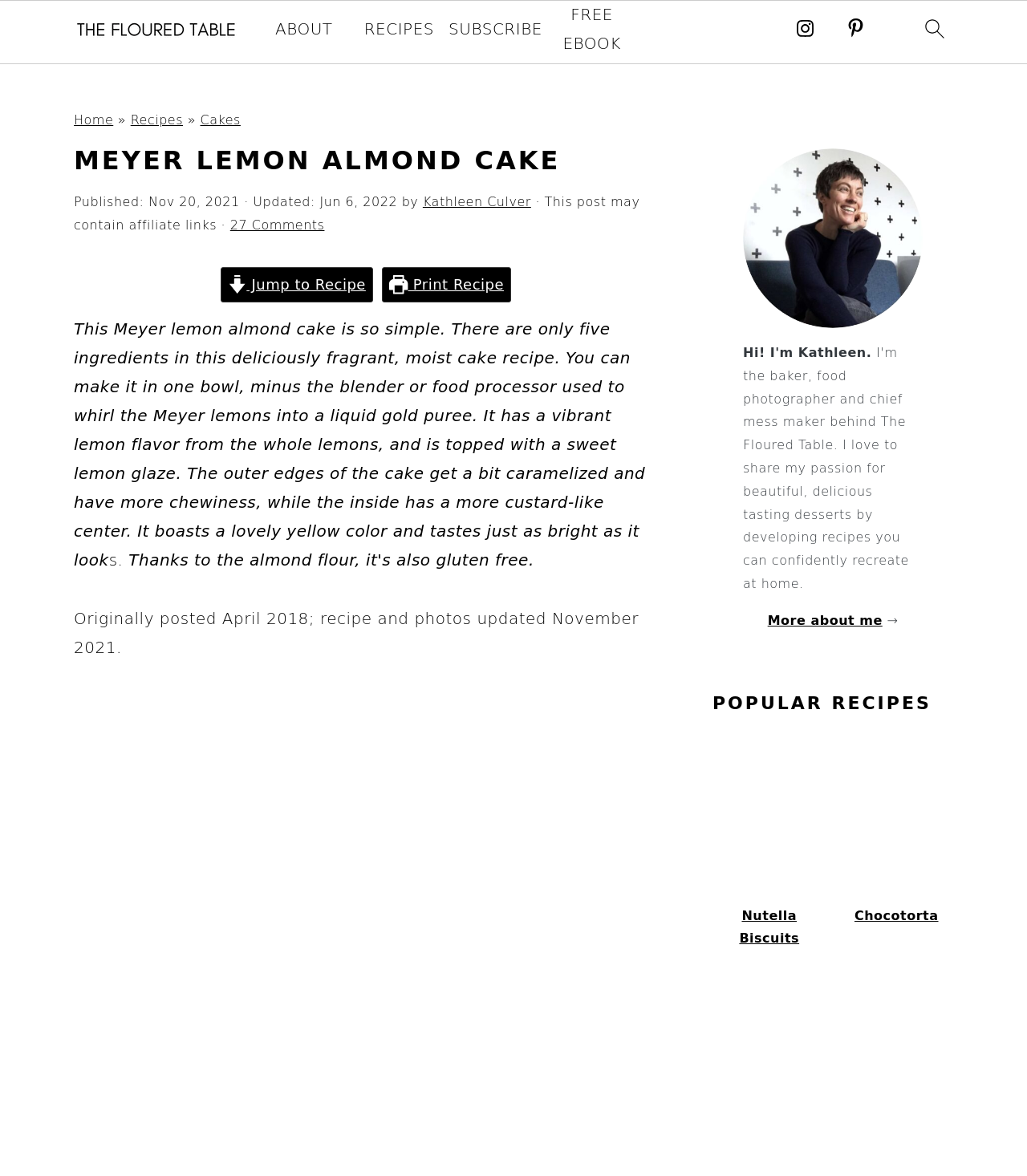Using the description "Cakes", predict the bounding box of the relevant HTML element.

[0.195, 0.095, 0.234, 0.108]